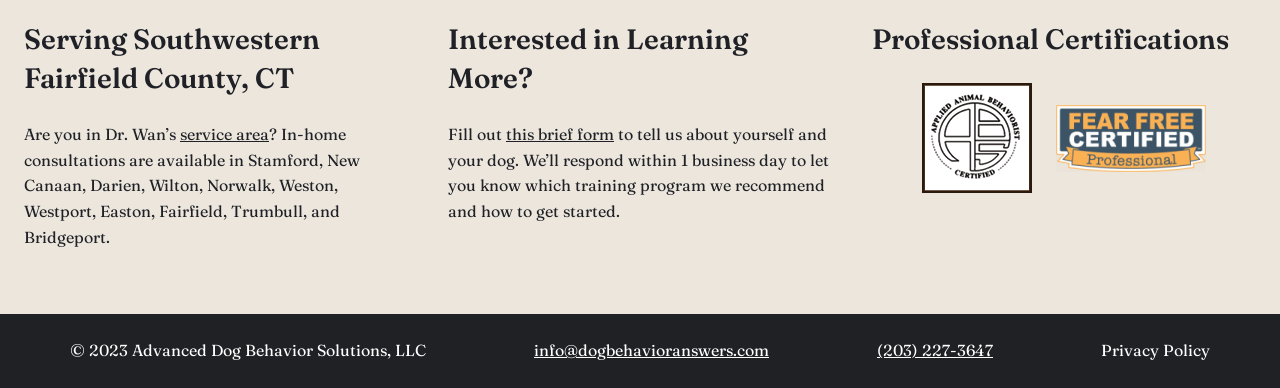What certifications does Dr. Wan have?
Please respond to the question with a detailed and well-explained answer.

The page mentions 'Professional Certifications' but does not explicitly state what certifications Dr. Wan has. The presence of two figures ( likely logos or icons) suggests that Dr. Wan may have certifications, but the specific certifications are not listed.